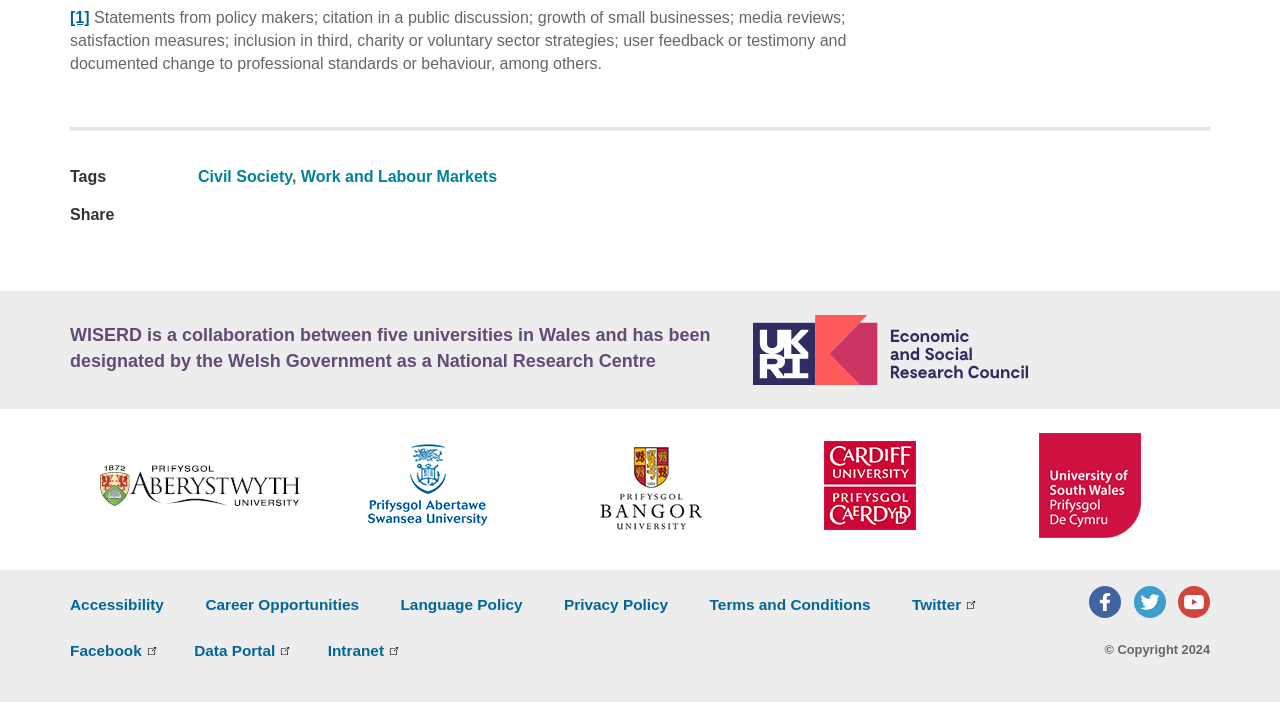What is the topic of the first link? Using the information from the screenshot, answer with a single word or phrase.

Civil Society